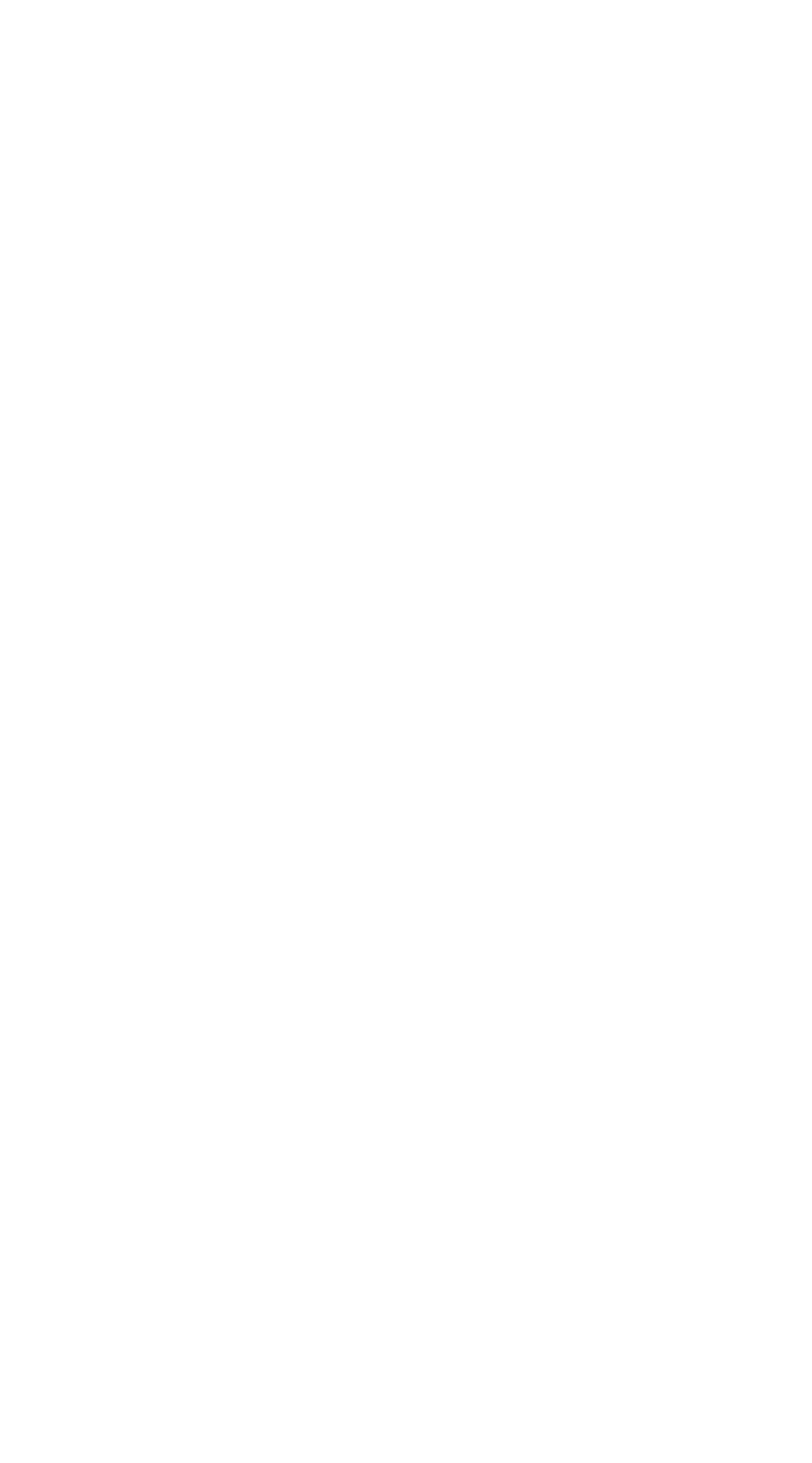Based on the element description Impressum, identify the bounding box of the UI element in the given webpage screenshot. The coordinates should be in the format (top-left x, top-left y, bottom-right x, bottom-right y) and must be between 0 and 1.

[0.044, 0.67, 0.218, 0.695]